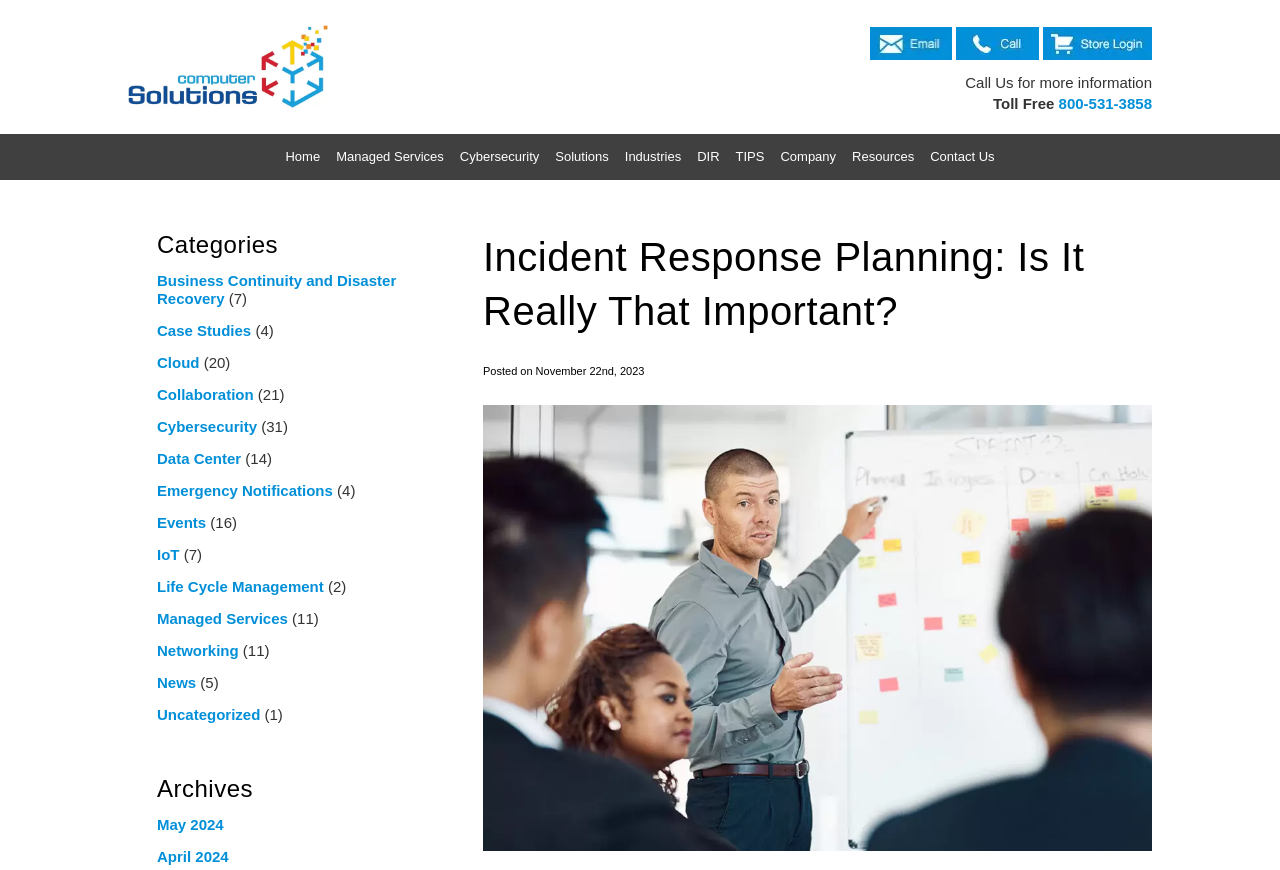Elaborate on the information and visuals displayed on the webpage.

The webpage is about the importance of incident response planning in safeguarding an organization against cyber threats. At the top left corner, there is a logo of Computer Solutions, accompanied by three icons: Email, Click to Call, and Store Login. Below these icons, there is a call-to-action section with a phone number and a "Call Us for more information" text.

The main navigation menu is located below the call-to-action section, with links to Home, Managed Services, Cybersecurity, Solutions, Industries, DIR, TIPS, Company, Resources, and Contact Us.

The main content of the webpage is an article titled "Incident Response Planning: Is It Really That Important?" with a publication date of November 22nd, 2023. The article is accompanied by an image related to incident response planning.

On the left side of the article, there is a categories section with links to various topics such as Business Continuity and Disaster Recovery, Case Studies, Cloud, Collaboration, Cybersecurity, and more. Each category has a number in parentheses indicating the number of related articles.

Below the categories section, there is an archives section with links to articles from different months, including May 2024 and April 2024.

Overall, the webpage provides information and resources related to incident response planning and cybersecurity, with a focus on the importance of having a good incident response plan in place to safeguard organizations against cyber threats.